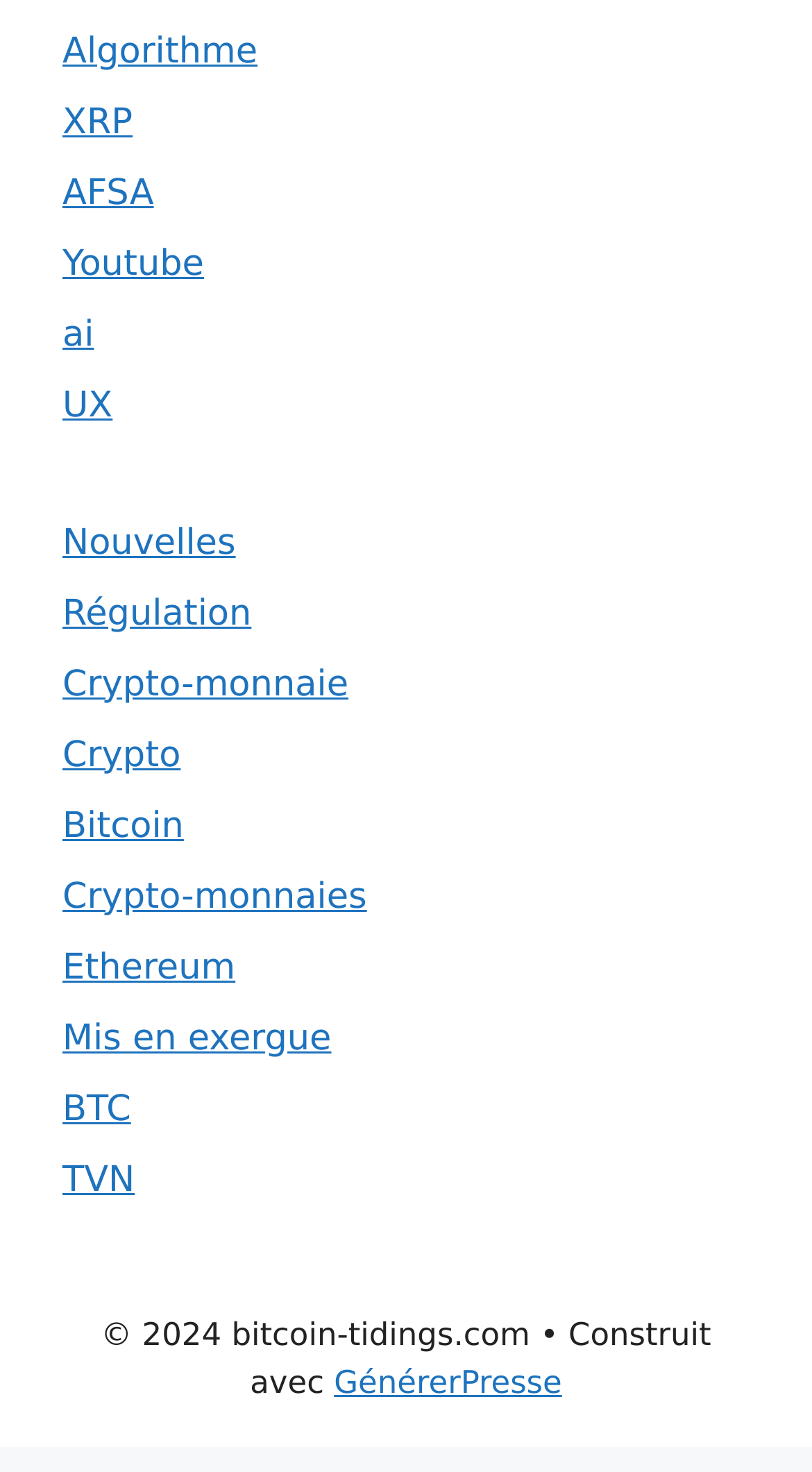Show the bounding box coordinates of the element that should be clicked to complete the task: "Explore Ethereum".

[0.077, 0.643, 0.29, 0.671]